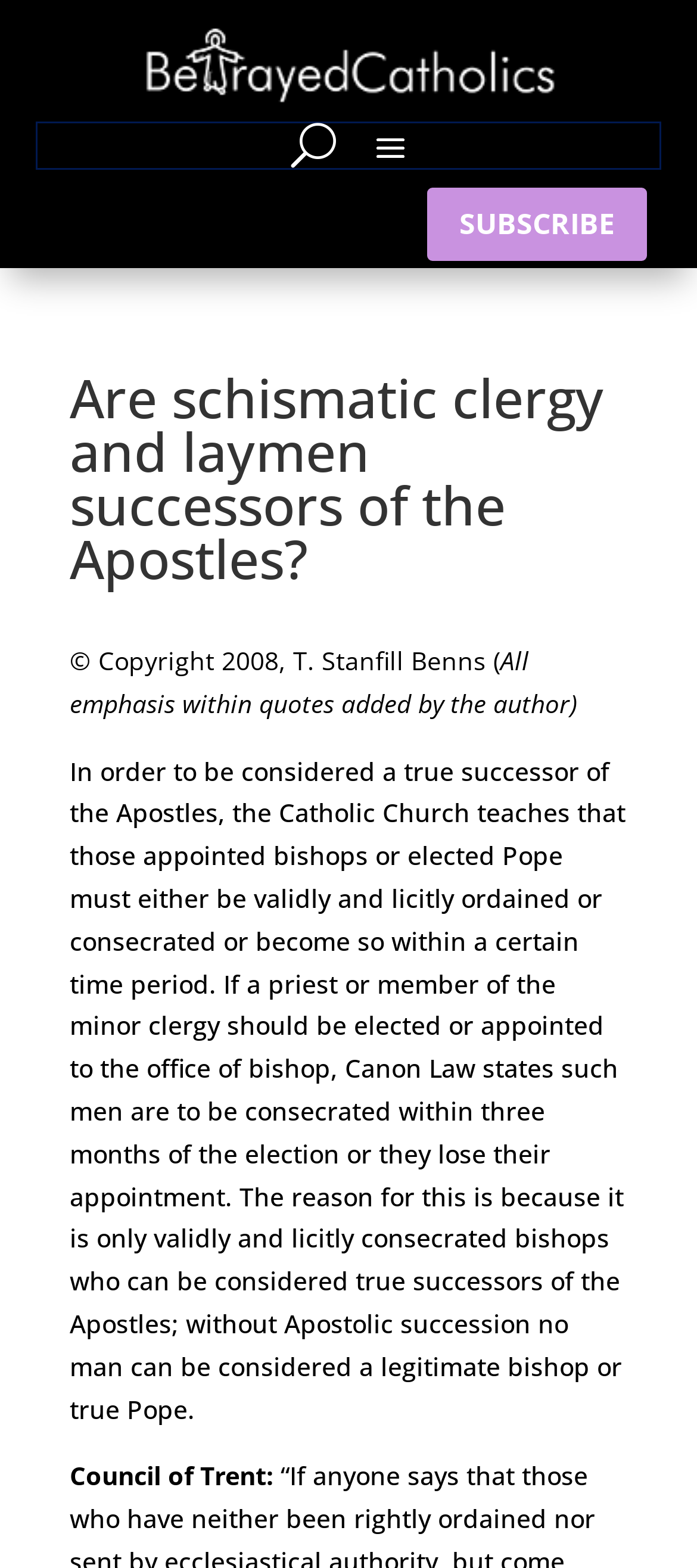Extract the top-level heading from the webpage and provide its text.

Are schismatic clergy and laymen successors of the Apostles?